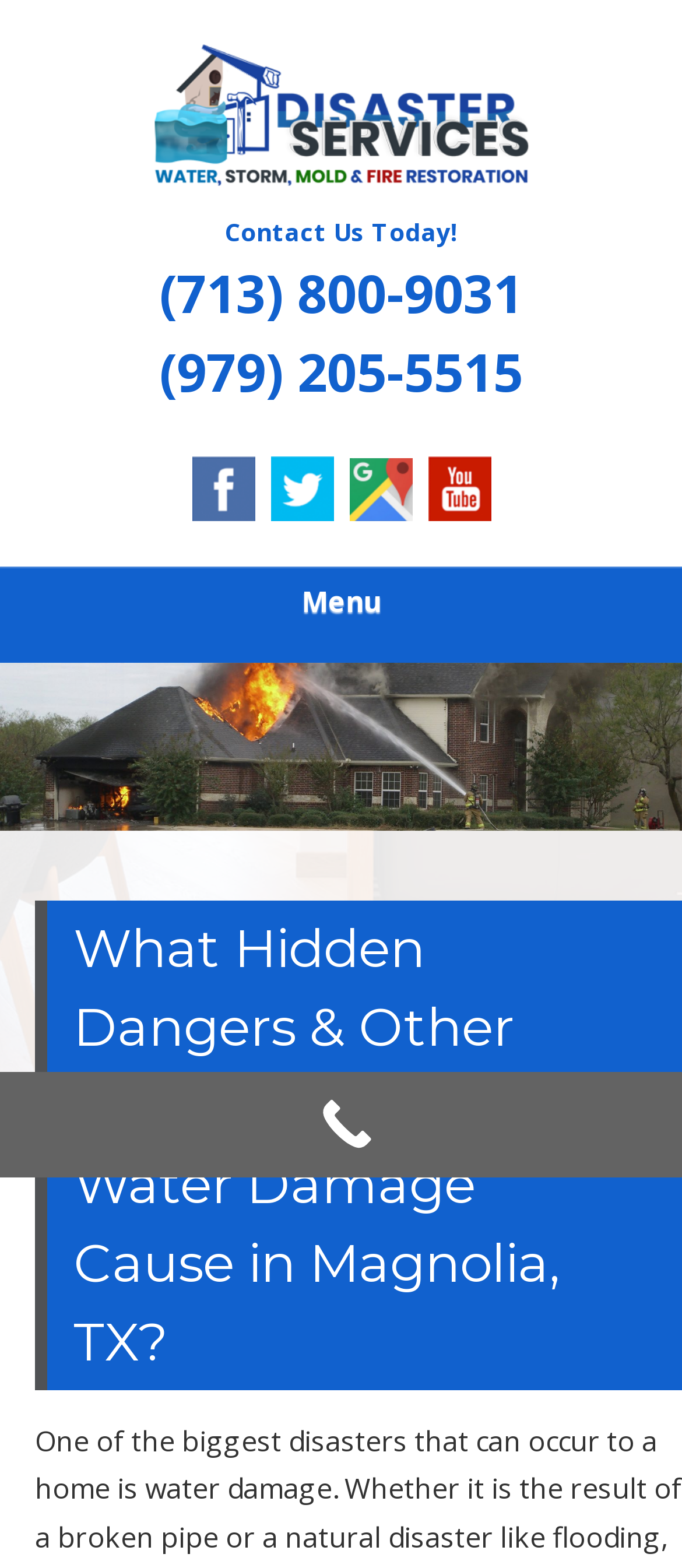Please identify the bounding box coordinates of the element I should click to complete this instruction: 'Click the 'Call Now Button''. The coordinates should be given as four float numbers between 0 and 1, like this: [left, top, right, bottom].

[0.455, 0.695, 0.558, 0.739]